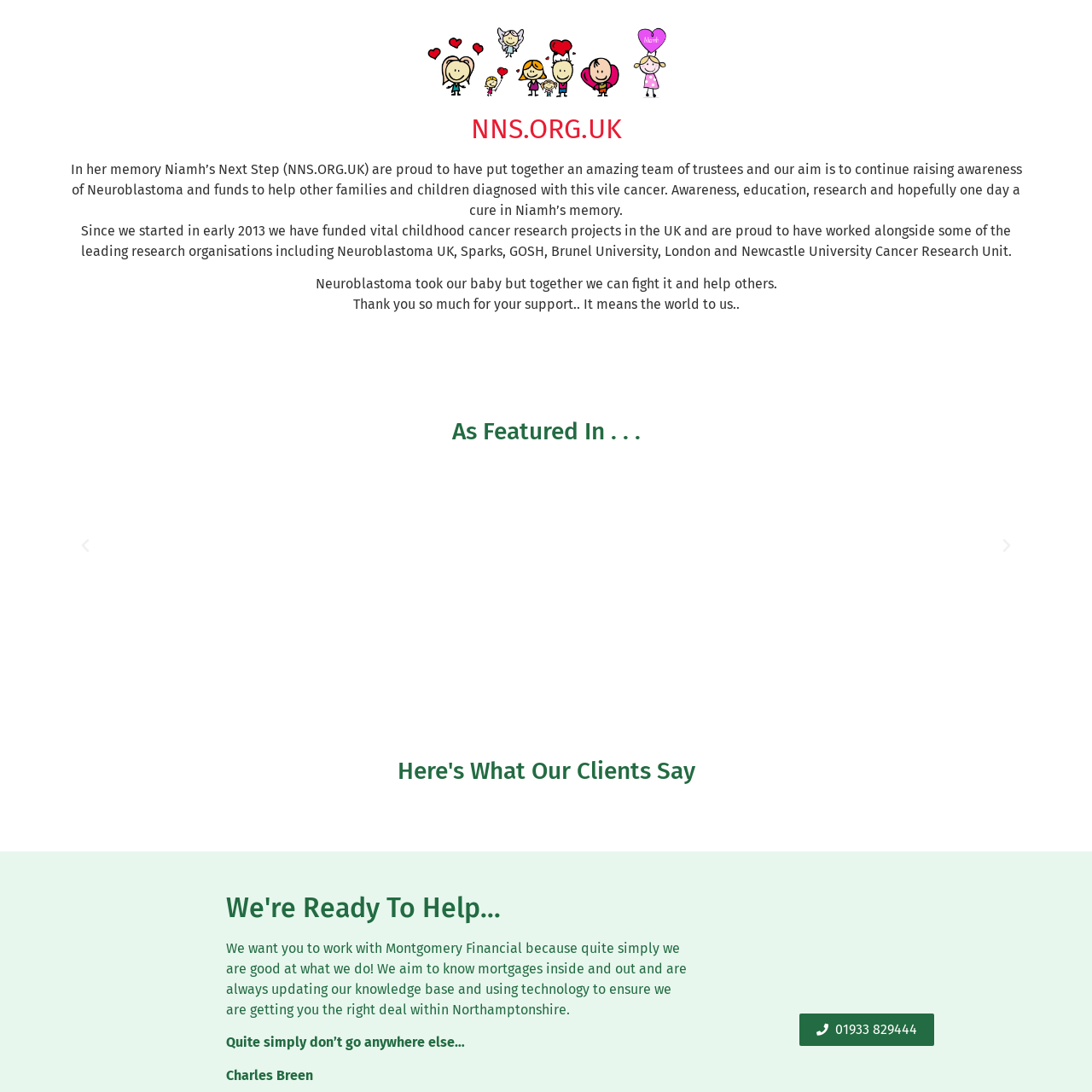Describe extensively the contents of the image within the red-bordered area.

The image featured is the logo of "Niamh’s Next Step," a charitable organization dedicated to raising awareness and funds for Neuroblastoma research in honor of Niamh. This logo signifies the organization's commitment to support families affected by childhood cancer and further vital research efforts. Alongside their mission, the organization has collaborated with notable research institutions to enhance education and treatment solutions in the field of Neuroblastoma. Overall, the image plays an essential role in emphasizing the organization's identity and purpose within the community.